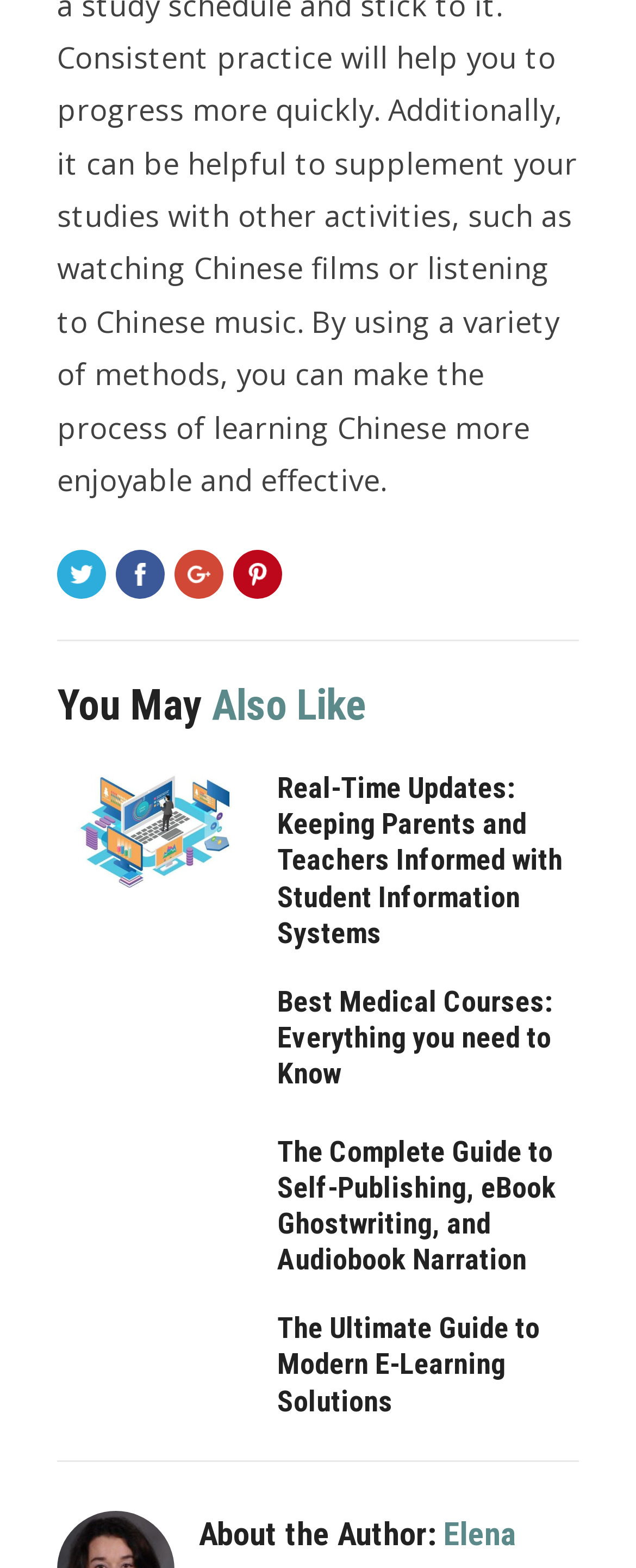How many recommended articles are there?
Ensure your answer is thorough and detailed.

There are 5 recommended articles, which can be found by counting the number of link elements below the heading element with the text 'You May Also Like'.